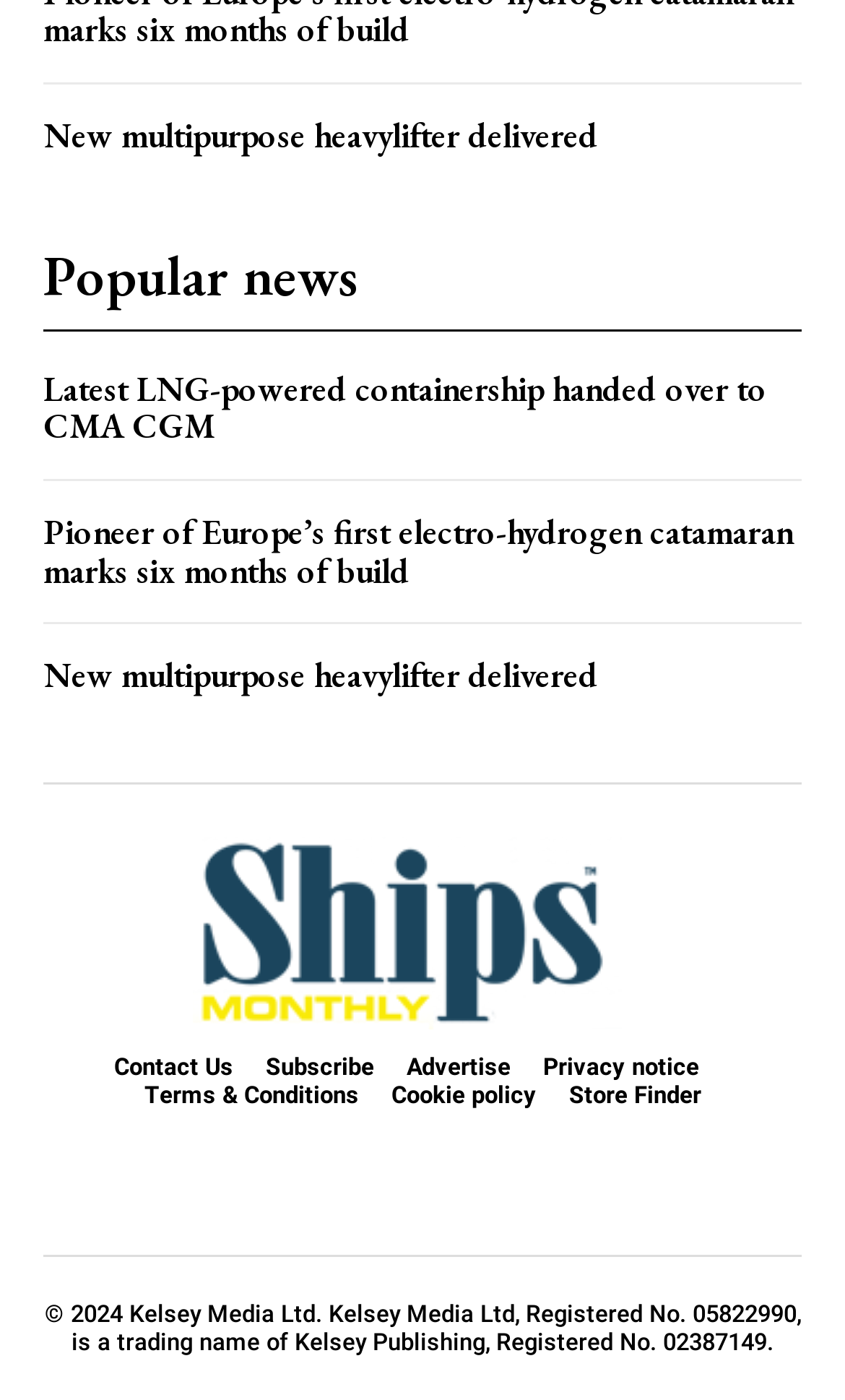Please give a succinct answer using a single word or phrase:
What is the position of the logo in the webpage?

Top-left